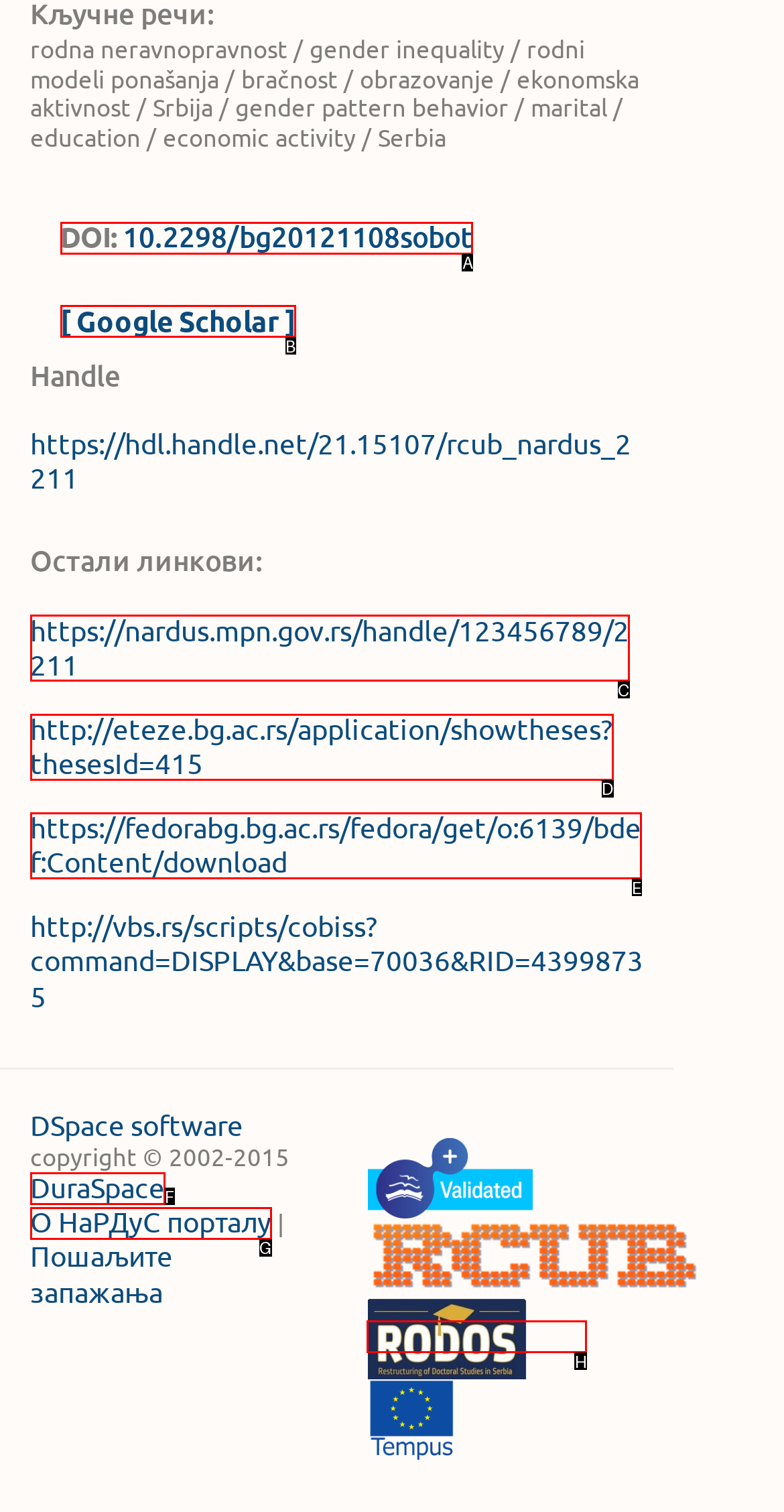Given the task: View article DOI, tell me which HTML element to click on.
Answer with the letter of the correct option from the given choices.

A